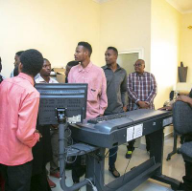Describe all the important aspects and features visible in the image.

A group of students at St. John's University of Tanzania is gathered around a modern workstation, actively engaged in a discussion. They appear to be part of a learning environment focused on mapping or geographic information systems, indicated by the equipment present, which likely includes a plotter or large-format printer. The setting is well-lit, with a light-colored wall creating a professional atmosphere conducive to education. The students, dressed in casual attire, demonstrate a collaborative spirit, suggesting a hands-on approach to their studies in areas such as cartography or geography.